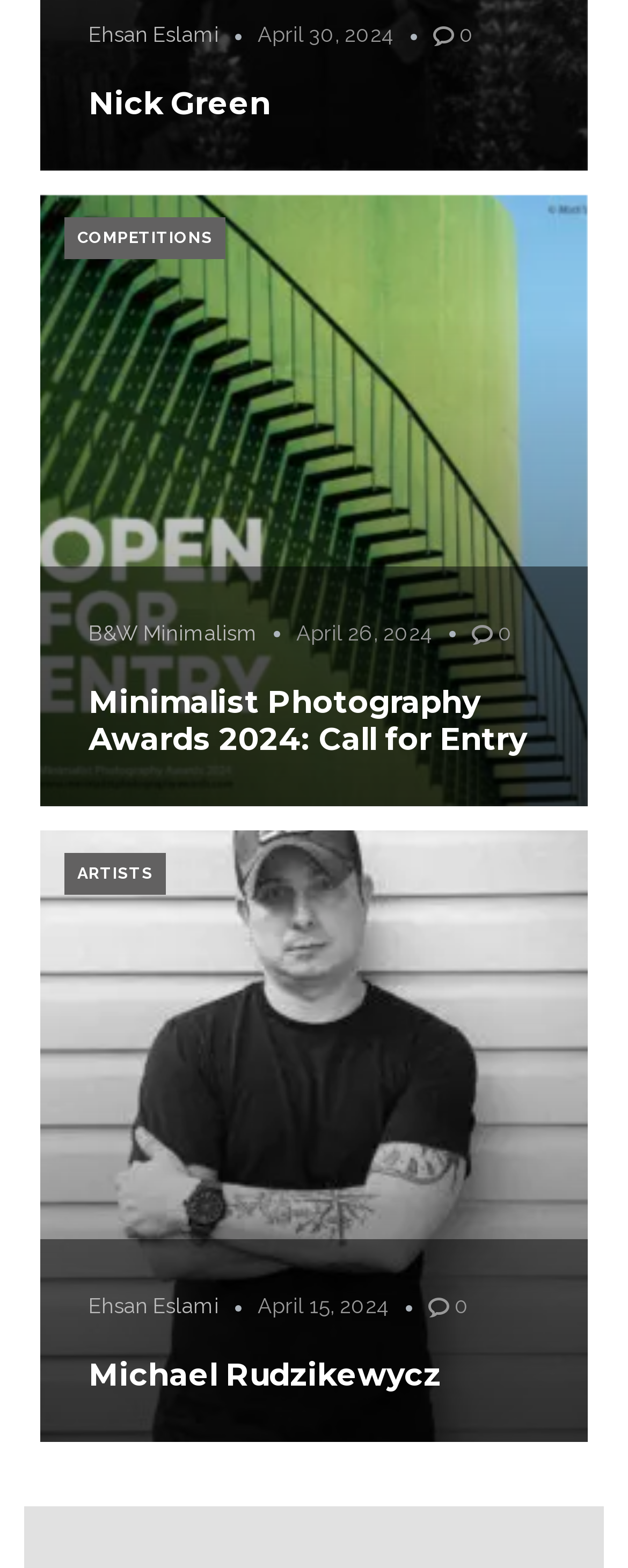Identify the bounding box coordinates for the element you need to click to achieve the following task: "Explore B&W Minimalism". The coordinates must be four float values ranging from 0 to 1, formatted as [left, top, right, bottom].

[0.141, 0.394, 0.41, 0.415]